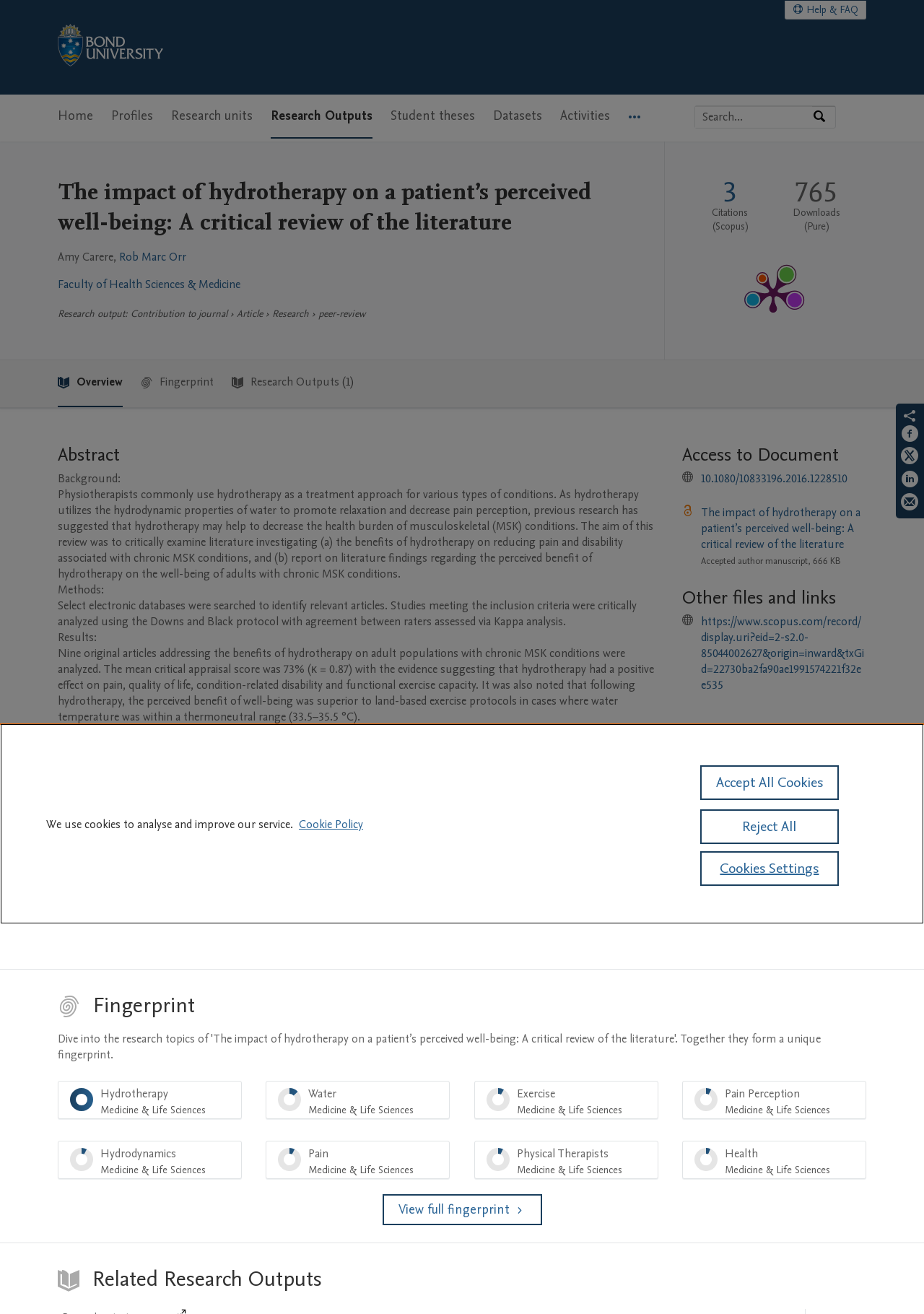Find the bounding box coordinates for the area that must be clicked to perform this action: "Search by expertise, name or affiliation".

[0.752, 0.081, 0.879, 0.097]